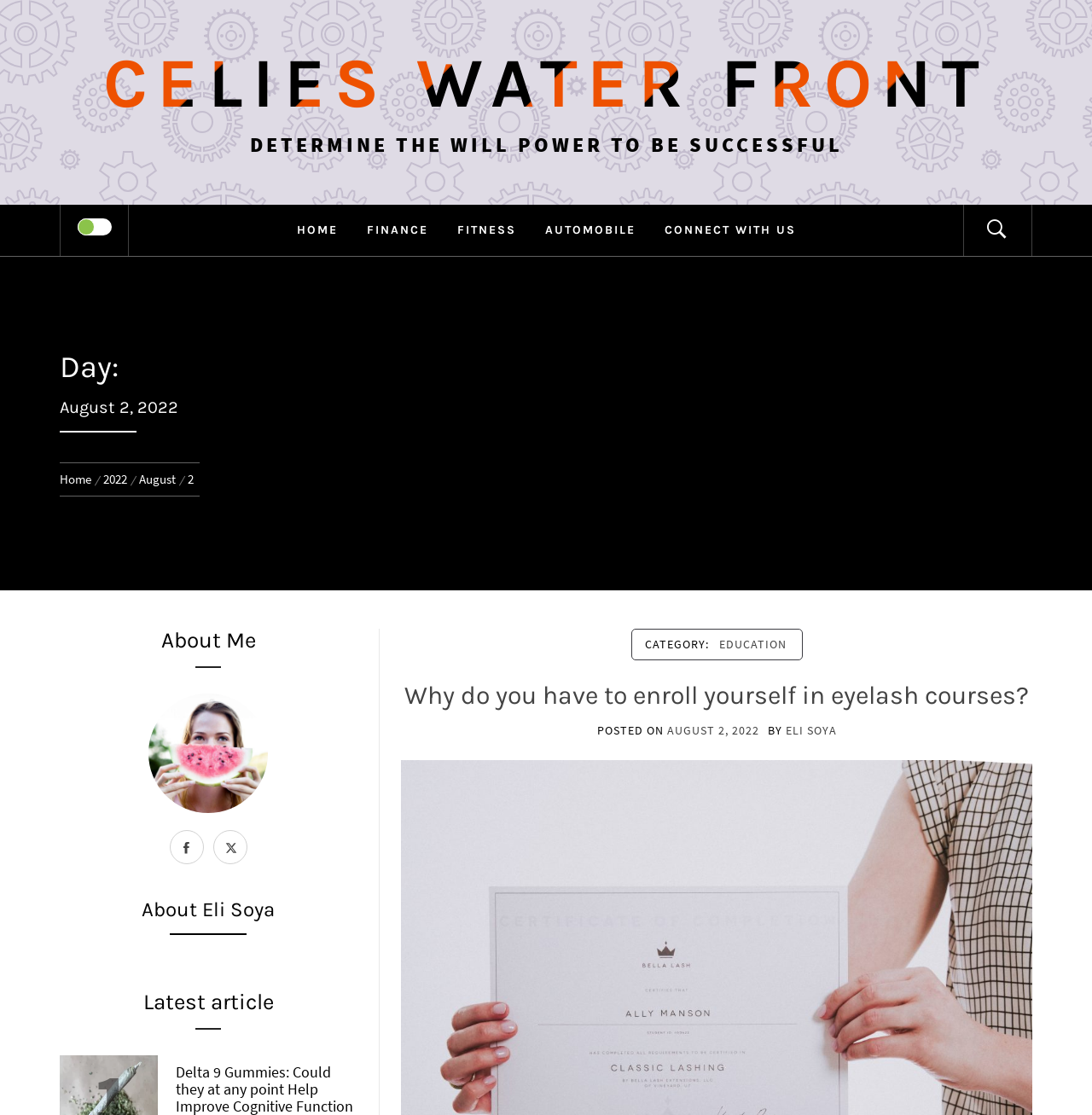Locate the bounding box coordinates of the element that needs to be clicked to carry out the instruction: "Go to the 'HOME' page". The coordinates should be given as four float numbers ranging from 0 to 1, i.e., [left, top, right, bottom].

[0.26, 0.184, 0.321, 0.23]